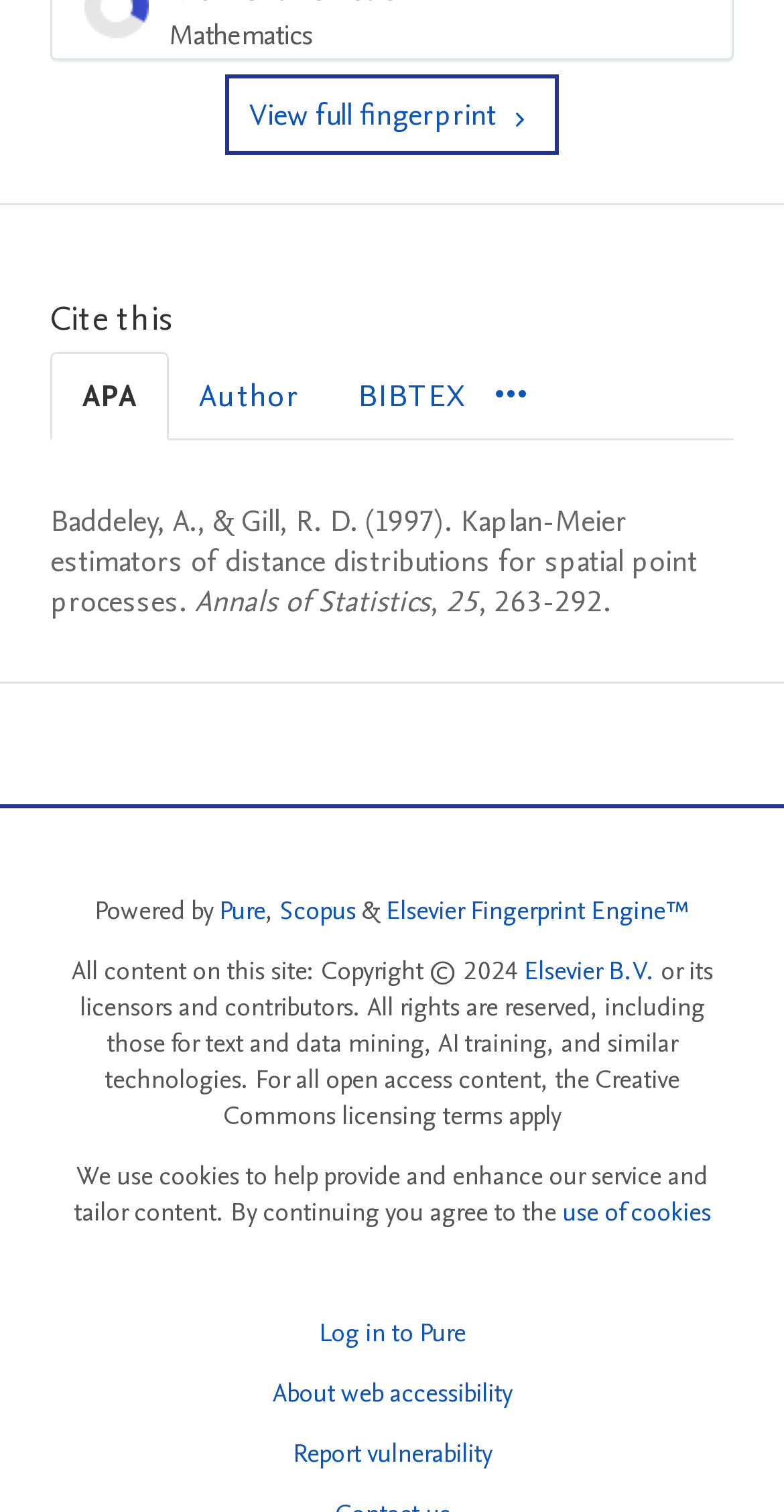Use a single word or phrase to answer the following:
What is the citation style selected by default?

APA